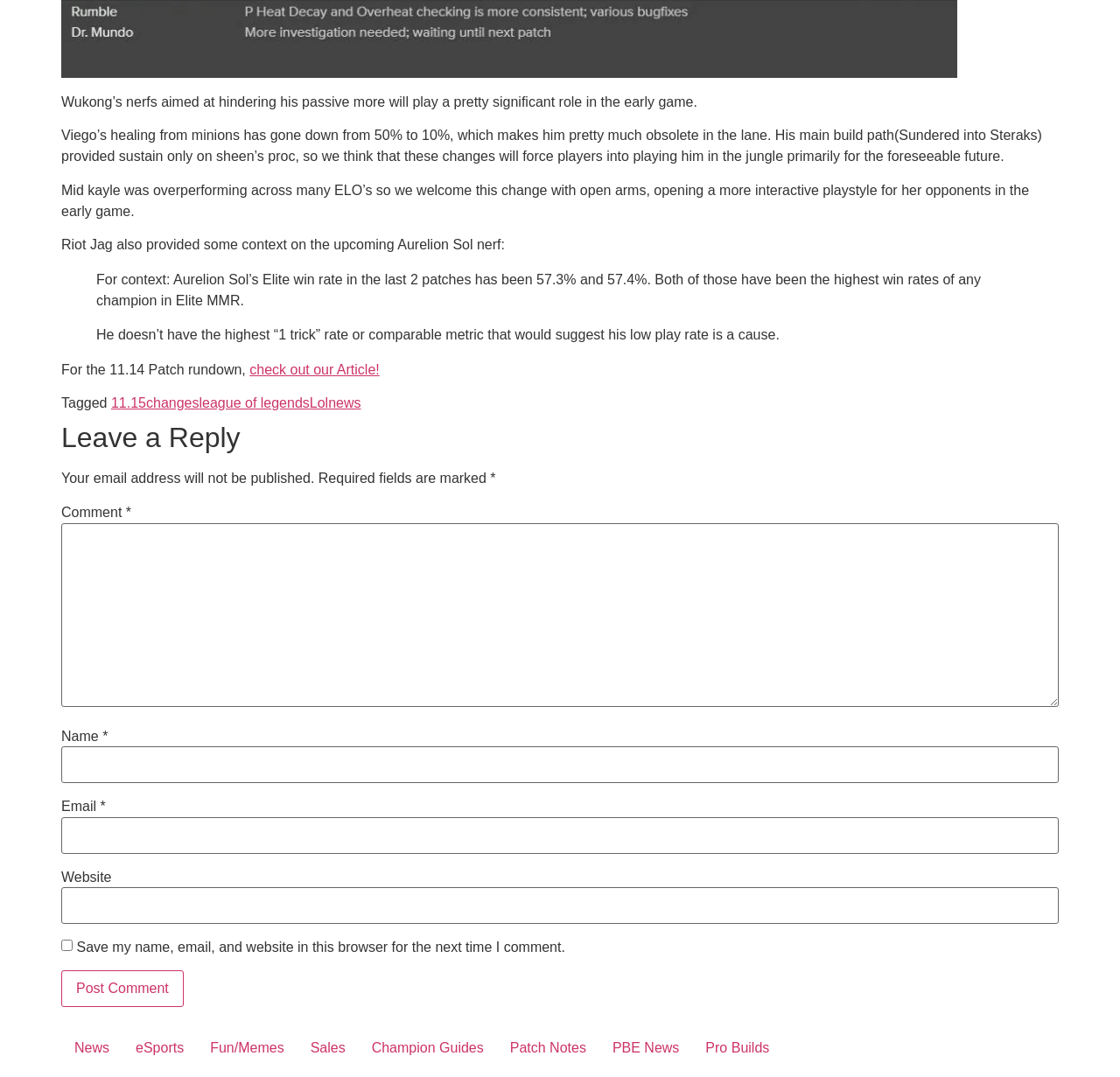Why is Mid Kayle's nerf welcomed?
Based on the content of the image, thoroughly explain and answer the question.

The text mentions that Mid Kayle was overperforming across many ELOs, so the nerf is welcomed as it opens up a more interactive playstyle for her opponents in the early game.